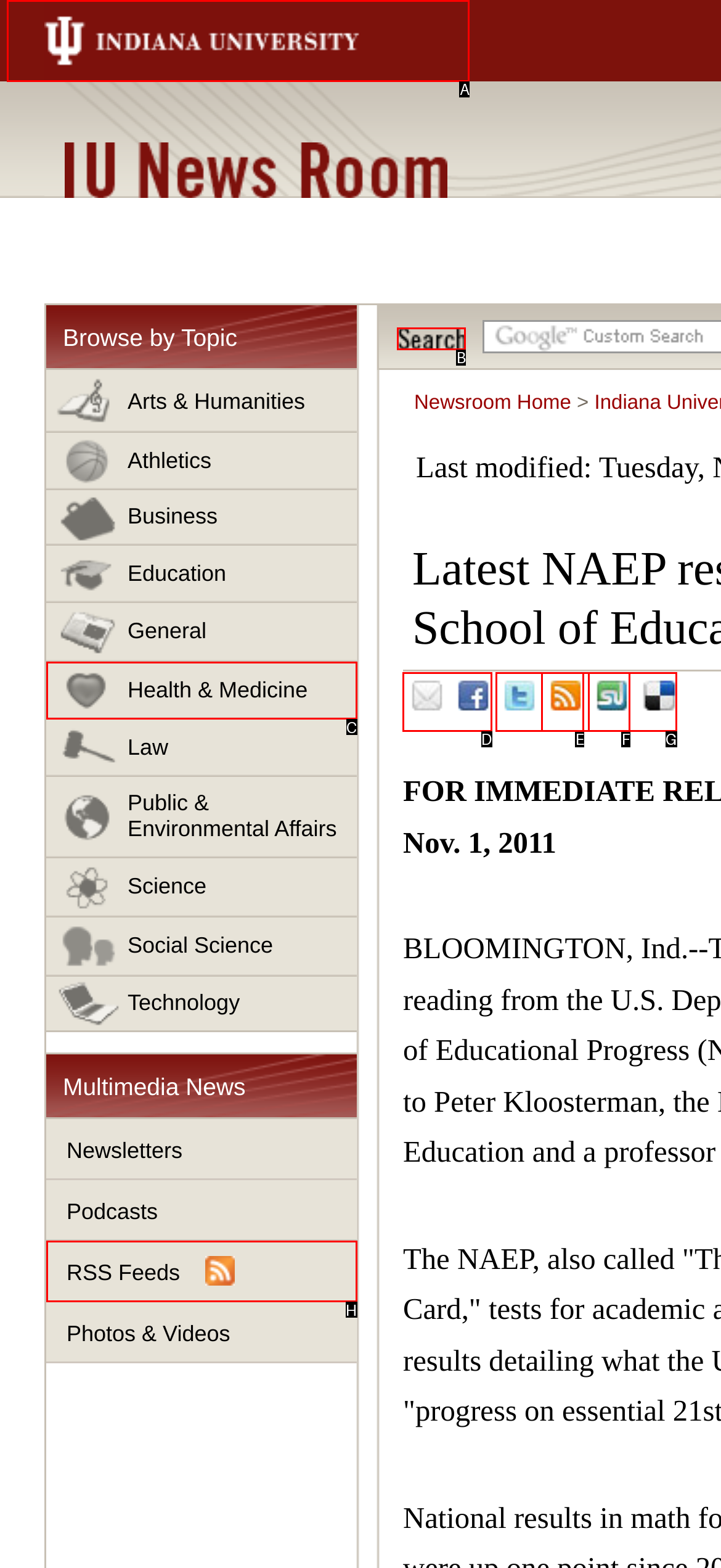Indicate the UI element to click to perform the task: Search. Reply with the letter corresponding to the chosen element.

B